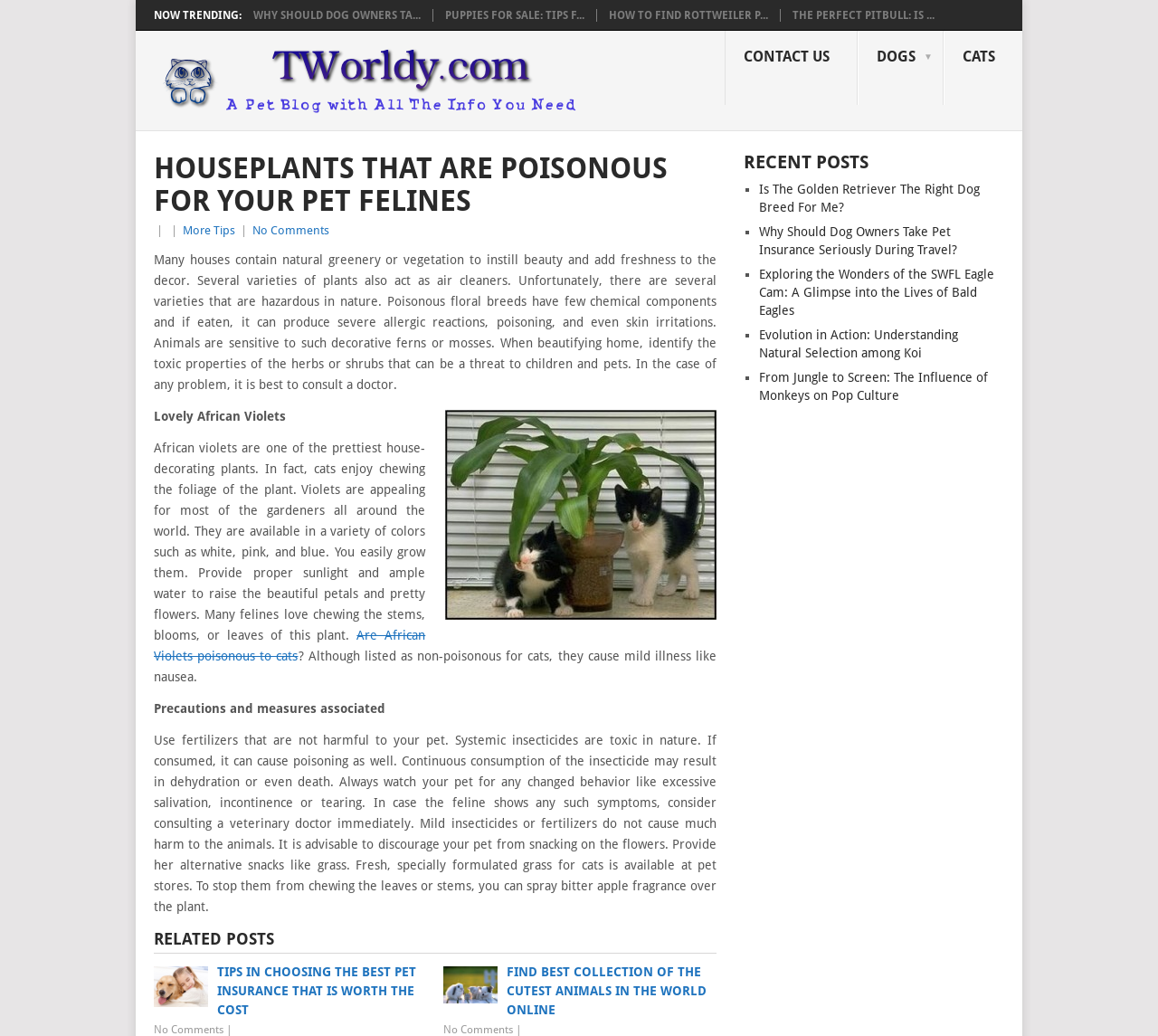Utilize the details in the image to thoroughly answer the following question: What is the topic of the current article?

I determined the topic of the current article by reading the heading 'HOUSEPLANTS THAT ARE POISONOUS FOR YOUR PET FELINES' and the subsequent text, which discusses the hazards of certain houseplants to cats.